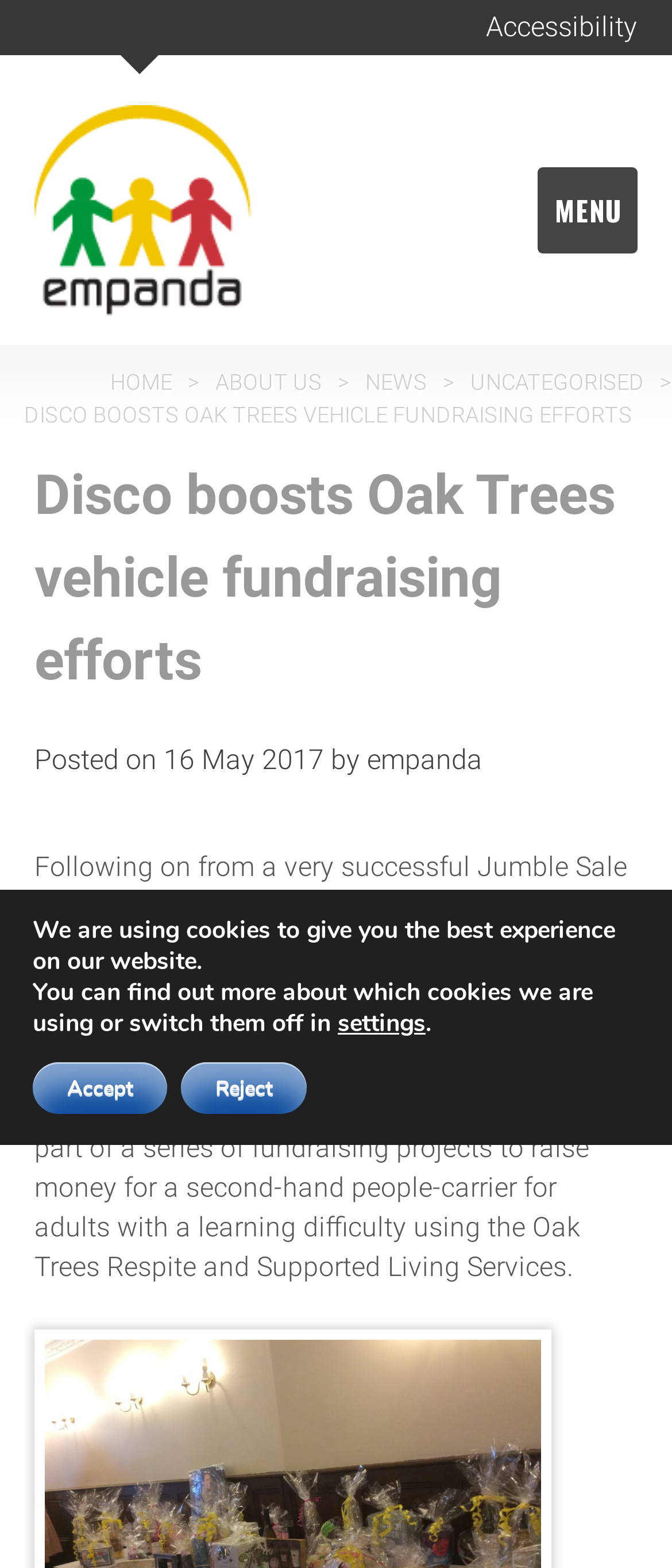Find the bounding box coordinates of the clickable region needed to perform the following instruction: "Go to the HOME page". The coordinates should be provided as four float numbers between 0 and 1, i.e., [left, top, right, bottom].

[0.156, 0.235, 0.264, 0.252]